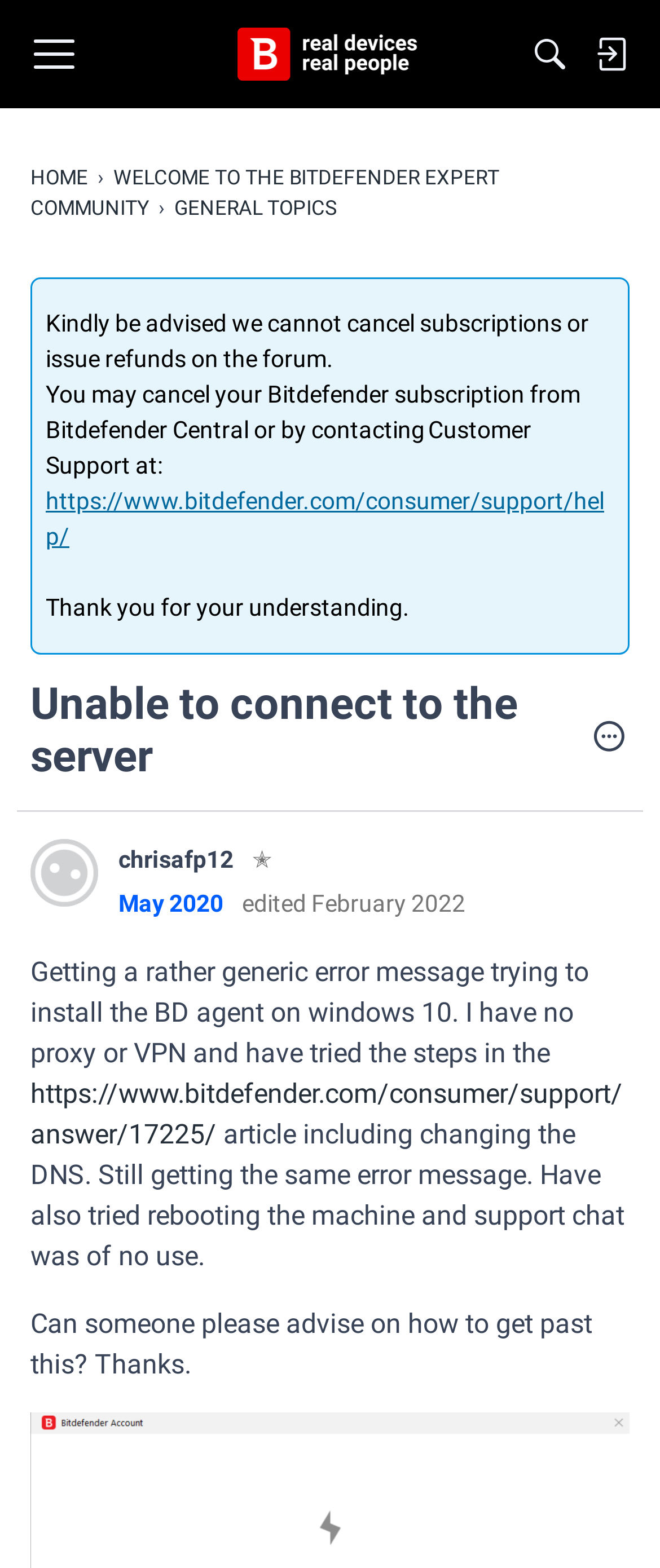What is the topic of the current discussion?
Look at the image and answer the question using a single word or phrase.

General Topics